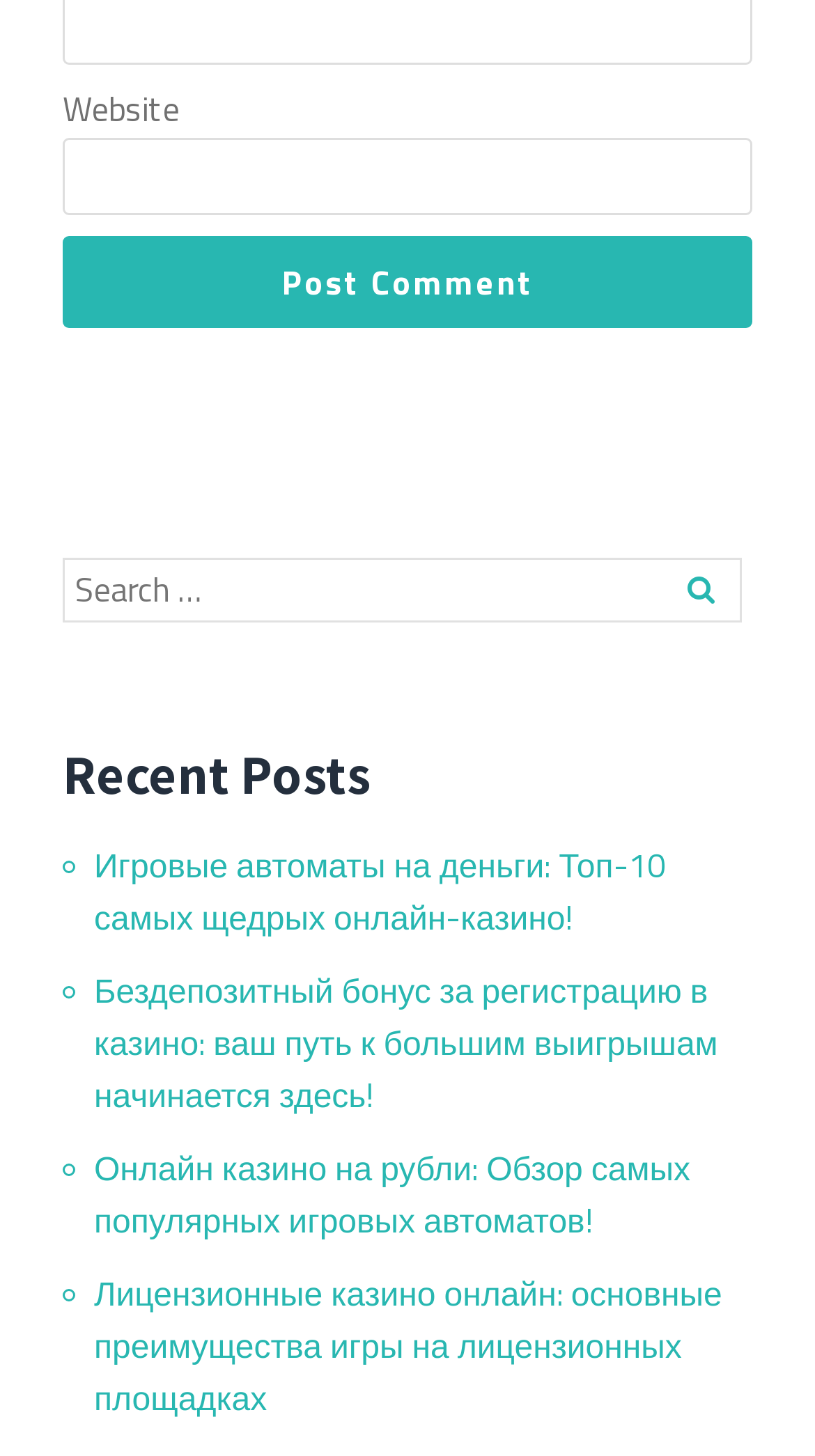Show the bounding box coordinates for the HTML element described as: "value="Search"".

[0.792, 0.383, 0.923, 0.426]